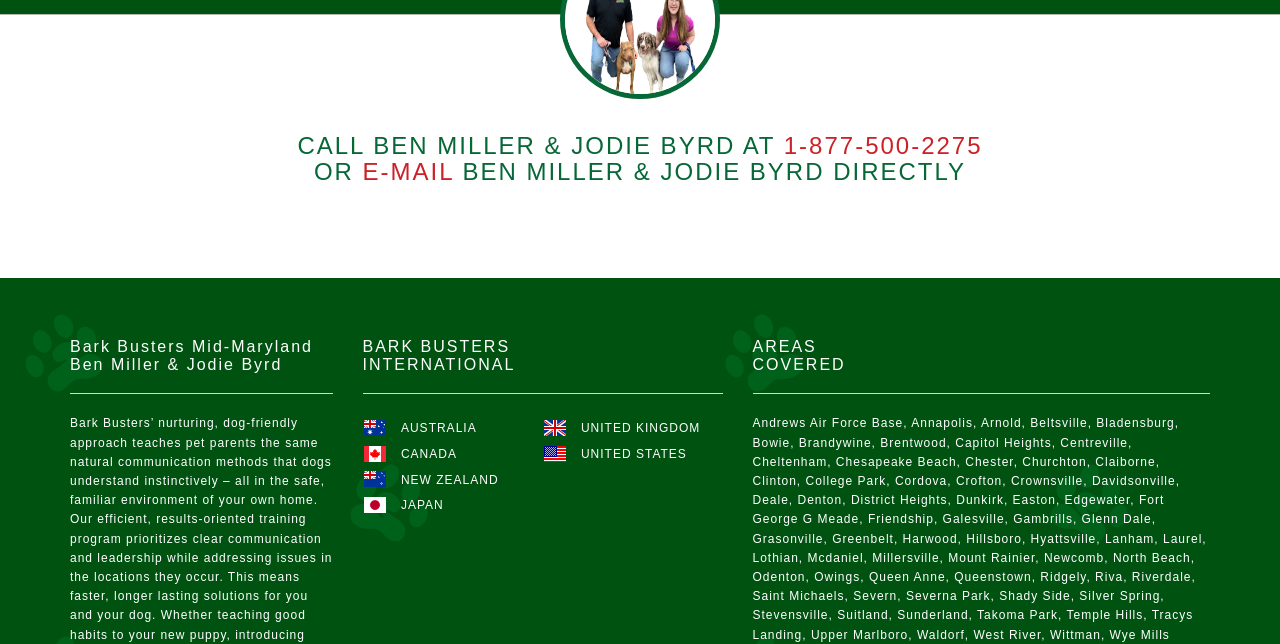Bounding box coordinates are specified in the format (top-left x, top-left y, bottom-right x, bottom-right y). All values are floating point numbers bounded between 0 and 1. Please provide the bounding box coordinate of the region this sentence describes: United Kingdom

[0.454, 0.632, 0.547, 0.661]